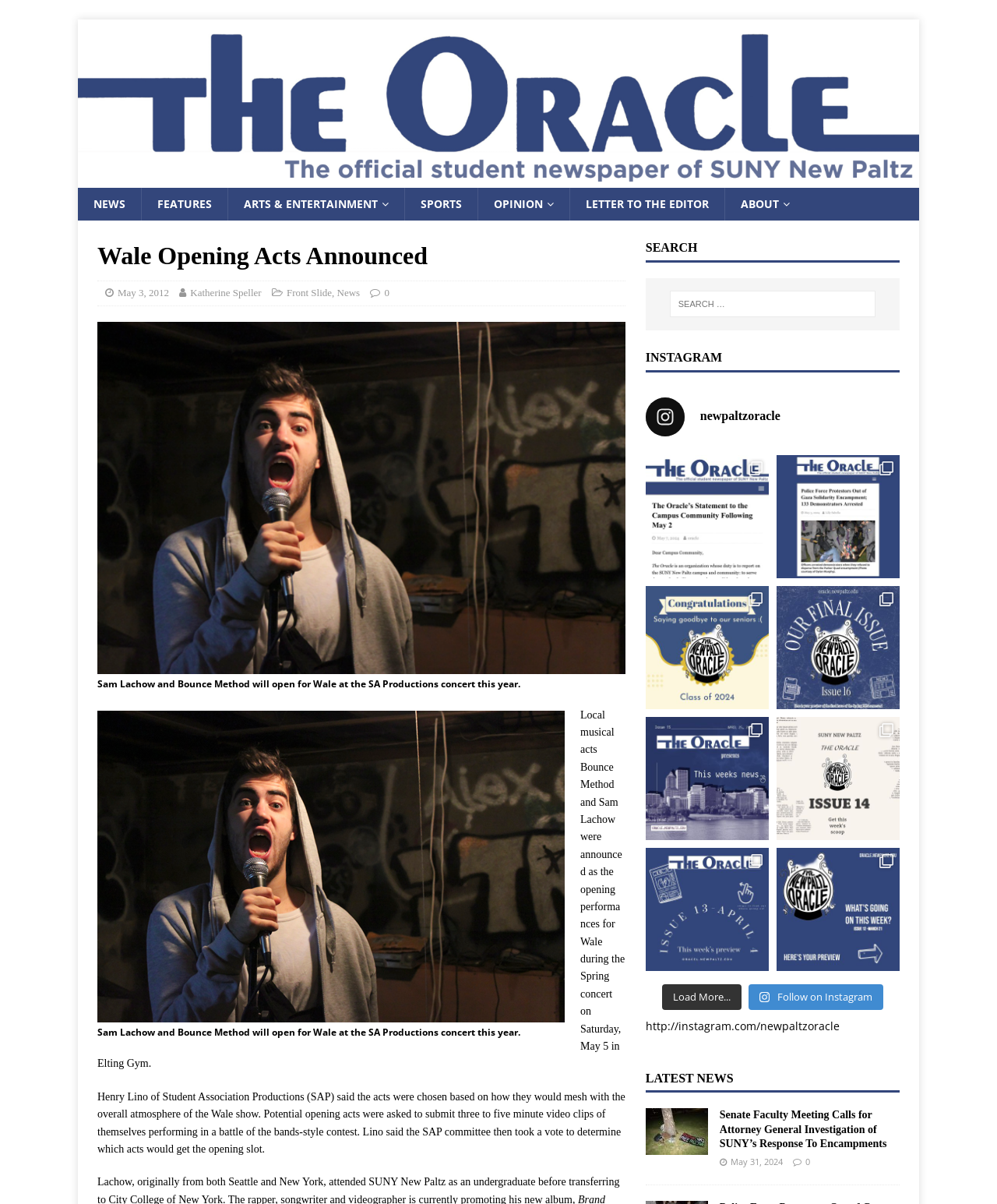Provide a brief response to the question below using one word or phrase:
What is the name of the university mentioned in the article?

SUNY